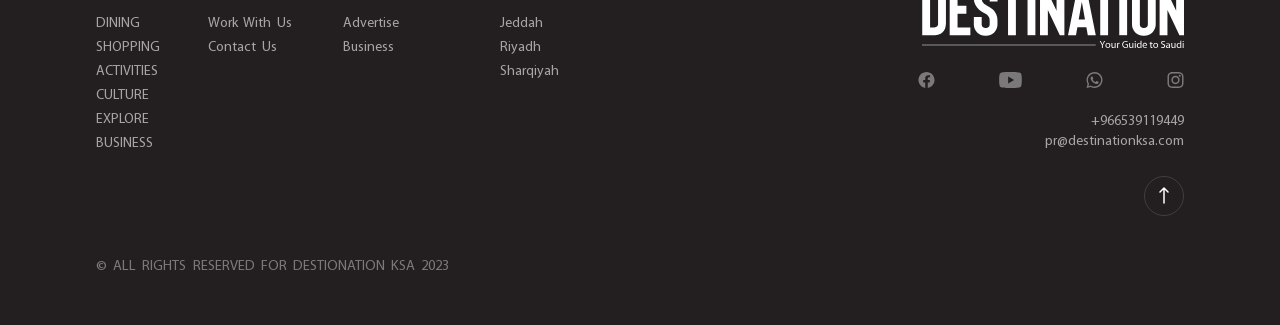What is the copyright year of this website?
Please answer using one word or phrase, based on the screenshot.

2023